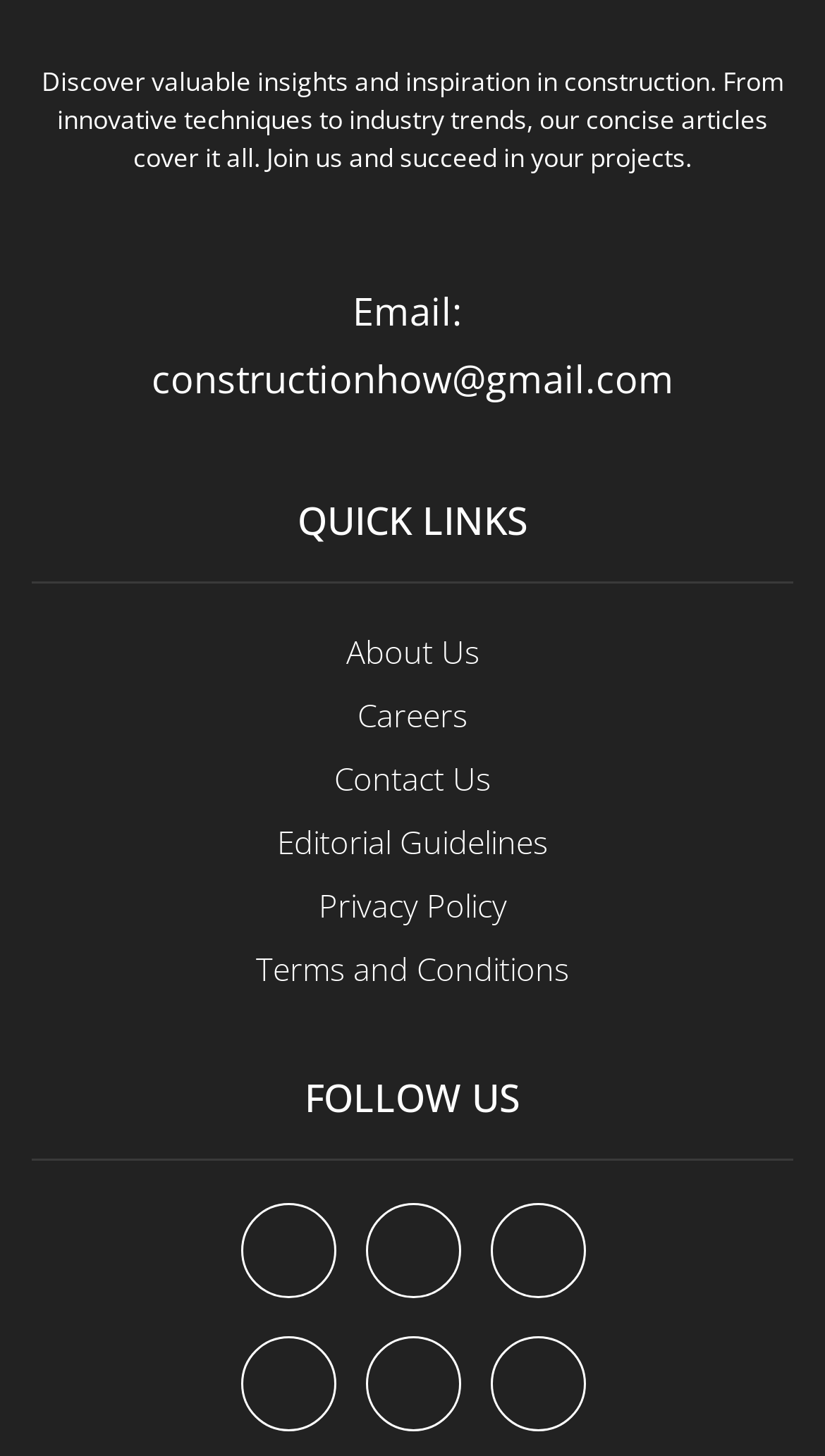Determine the bounding box for the UI element as described: "Terms and Conditions". The coordinates should be represented as four float numbers between 0 and 1, formatted as [left, top, right, bottom].

[0.31, 0.651, 0.69, 0.68]